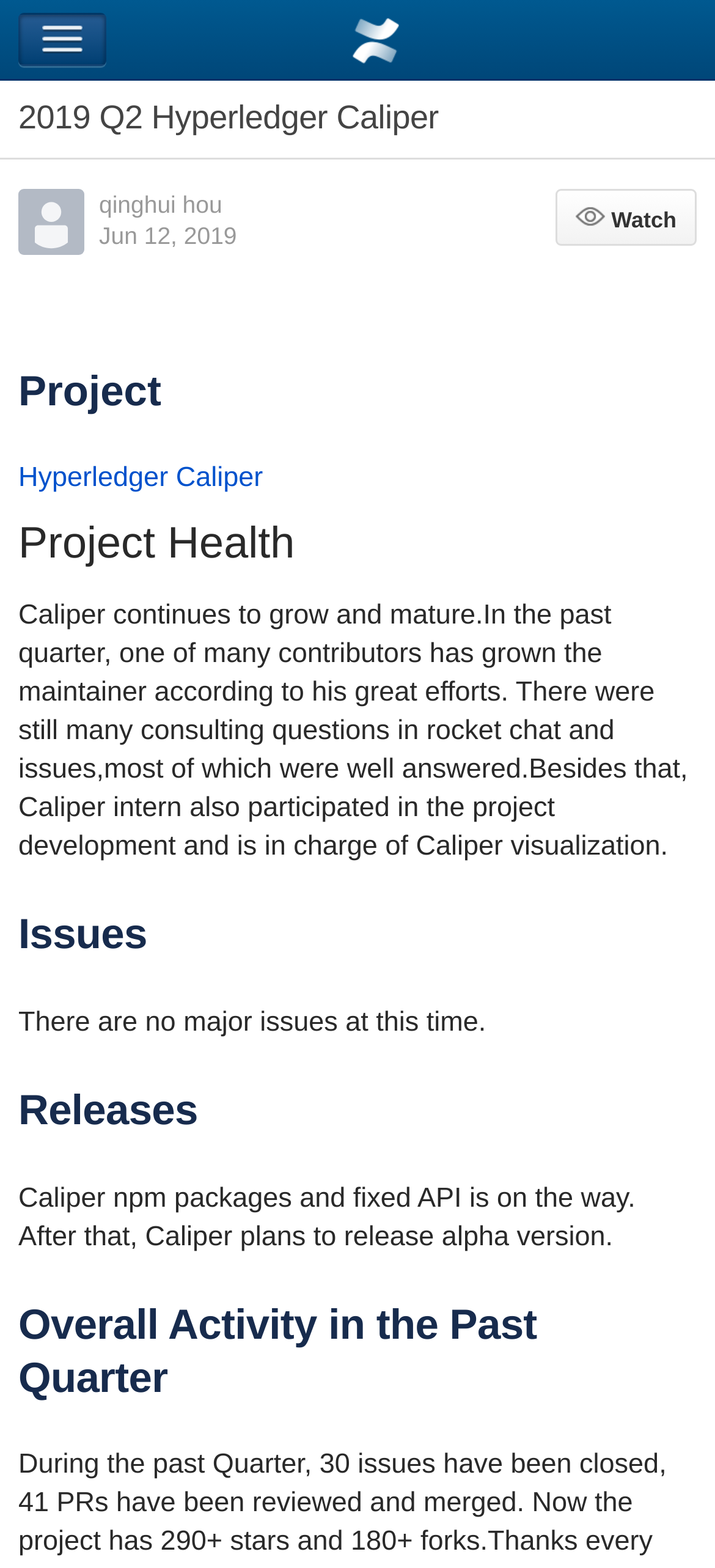Determine the bounding box coordinates for the HTML element described here: "alt="Authors avatar"".

[0.026, 0.14, 0.118, 0.16]